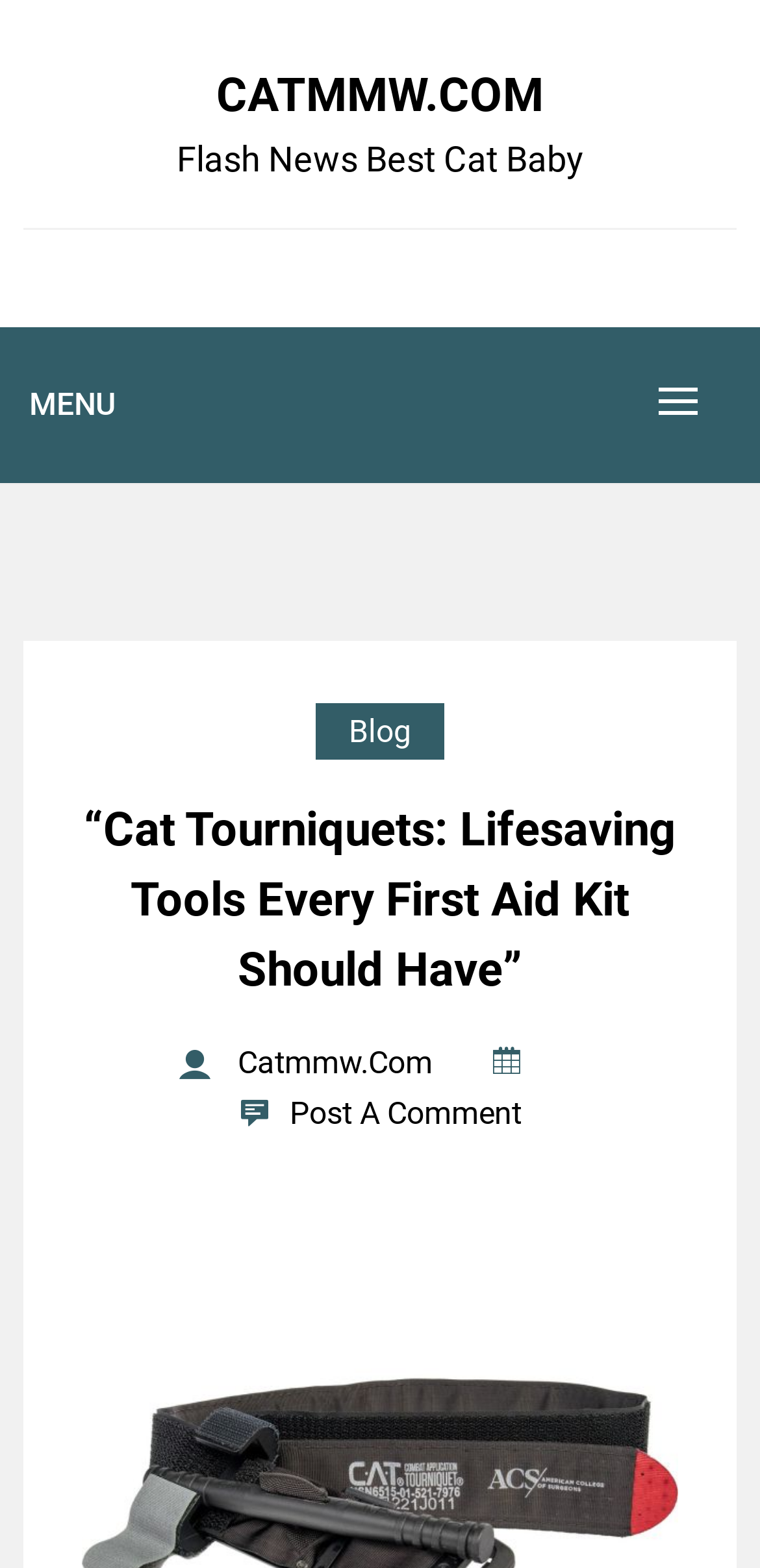Give a detailed account of the webpage.

The webpage is about cat tourniquets and their importance in medical emergencies. At the top left of the page, there is a heading "CATMMW.COM" which is also a link. Below it, there is a static text "Flash News Best Cat Baby". 

To the right of the top left heading, there is a link "MENU" which expands to a dropdown menu. The menu contains four links: "Blog", the title of the article "“Cat Tourniquets: Lifesaving Tools Every First Aid Kit Should Have”", a link with an icon "Catmmw.Com", and "Post A Comment" at the bottom. The article title is a heading and is positioned below the "MENU" link.